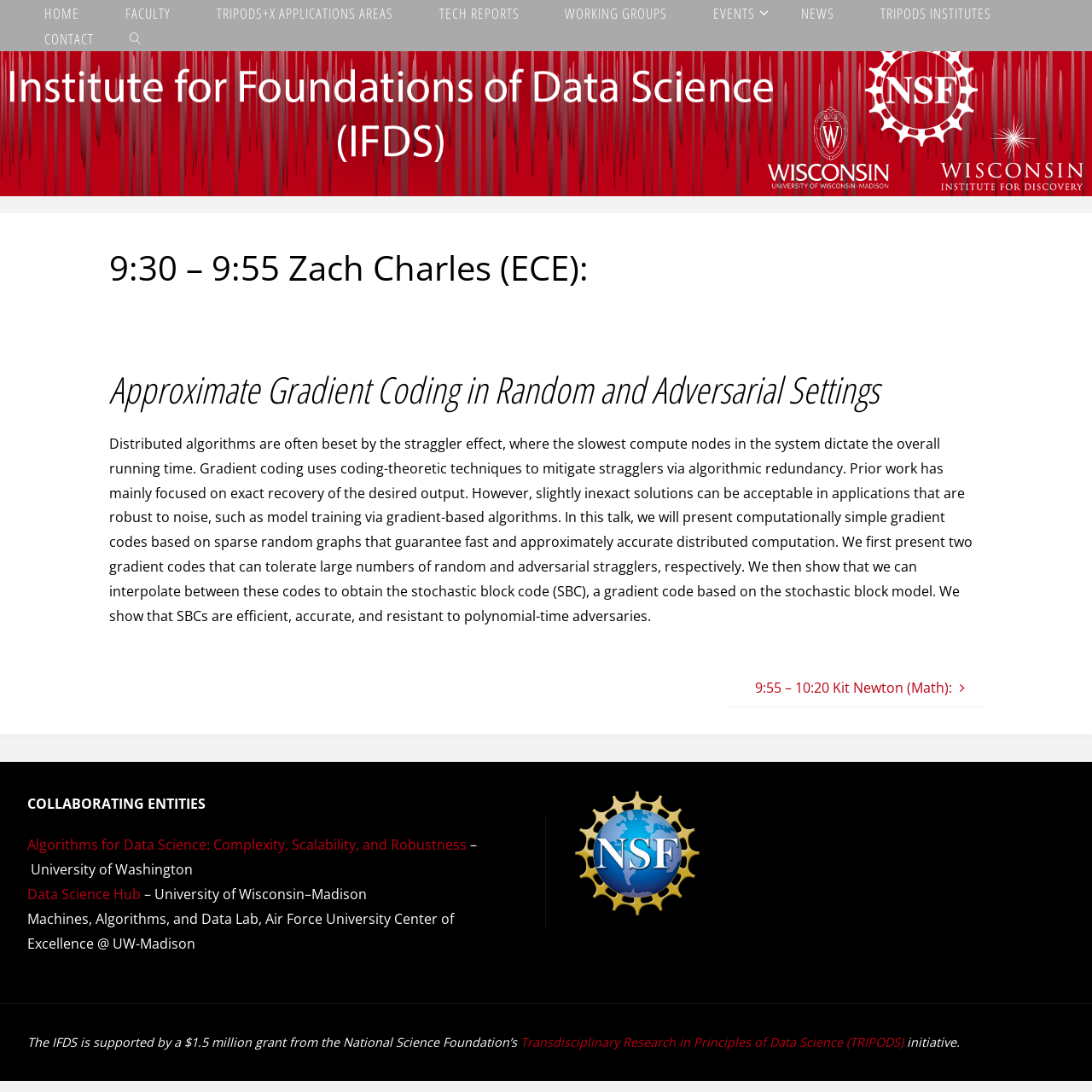Examine the image carefully and respond to the question with a detailed answer: 
What is the logo displayed in the collaborating entities section?

I found the answer by looking at the image description 'NSF logo' in the collaborating entities section.